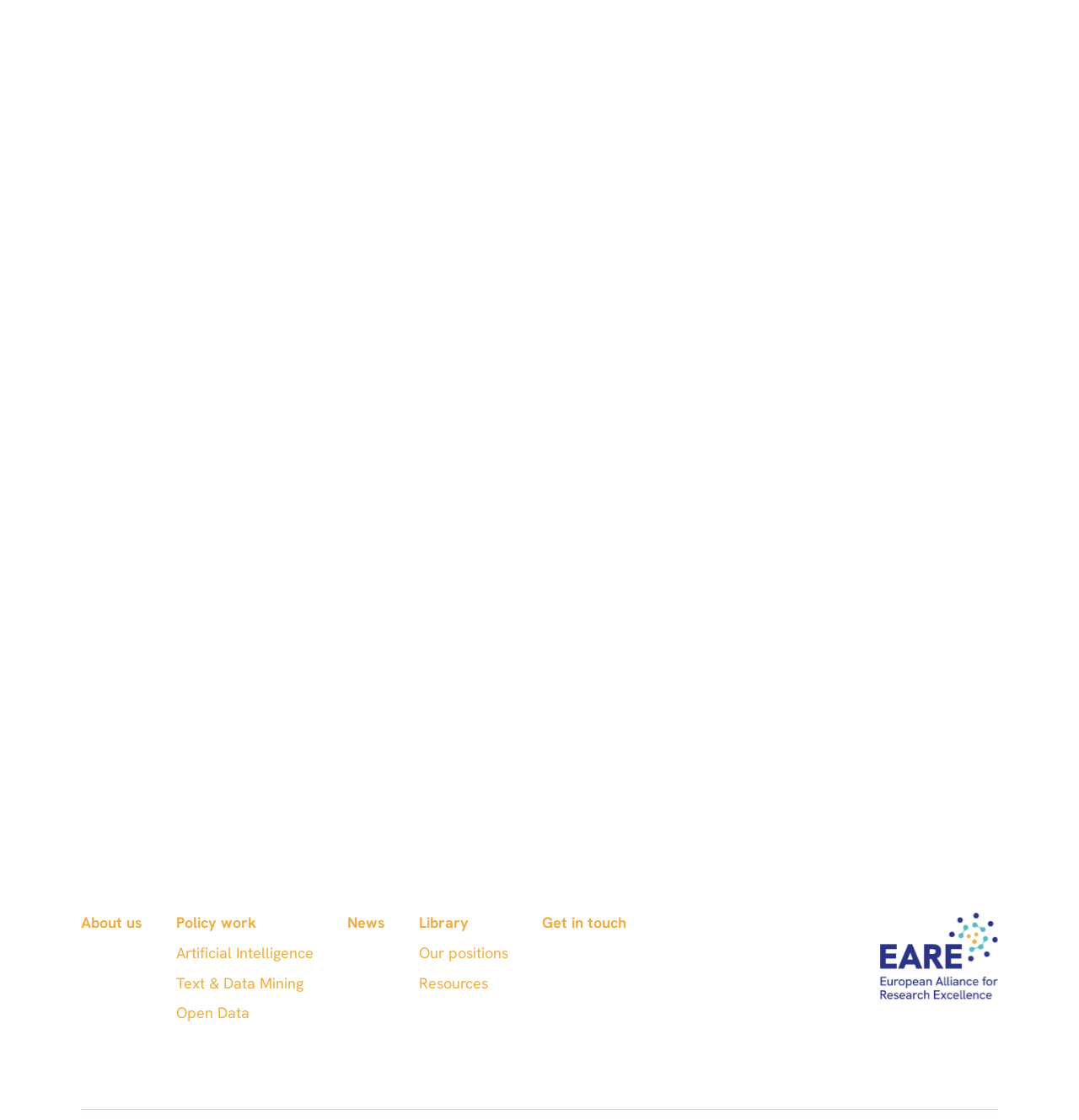Please specify the bounding box coordinates in the format (top-left x, top-left y, bottom-right x, bottom-right y), with all values as floating point numbers between 0 and 1. Identify the bounding box of the UI element described by: QuickBooks Error Message H303

None